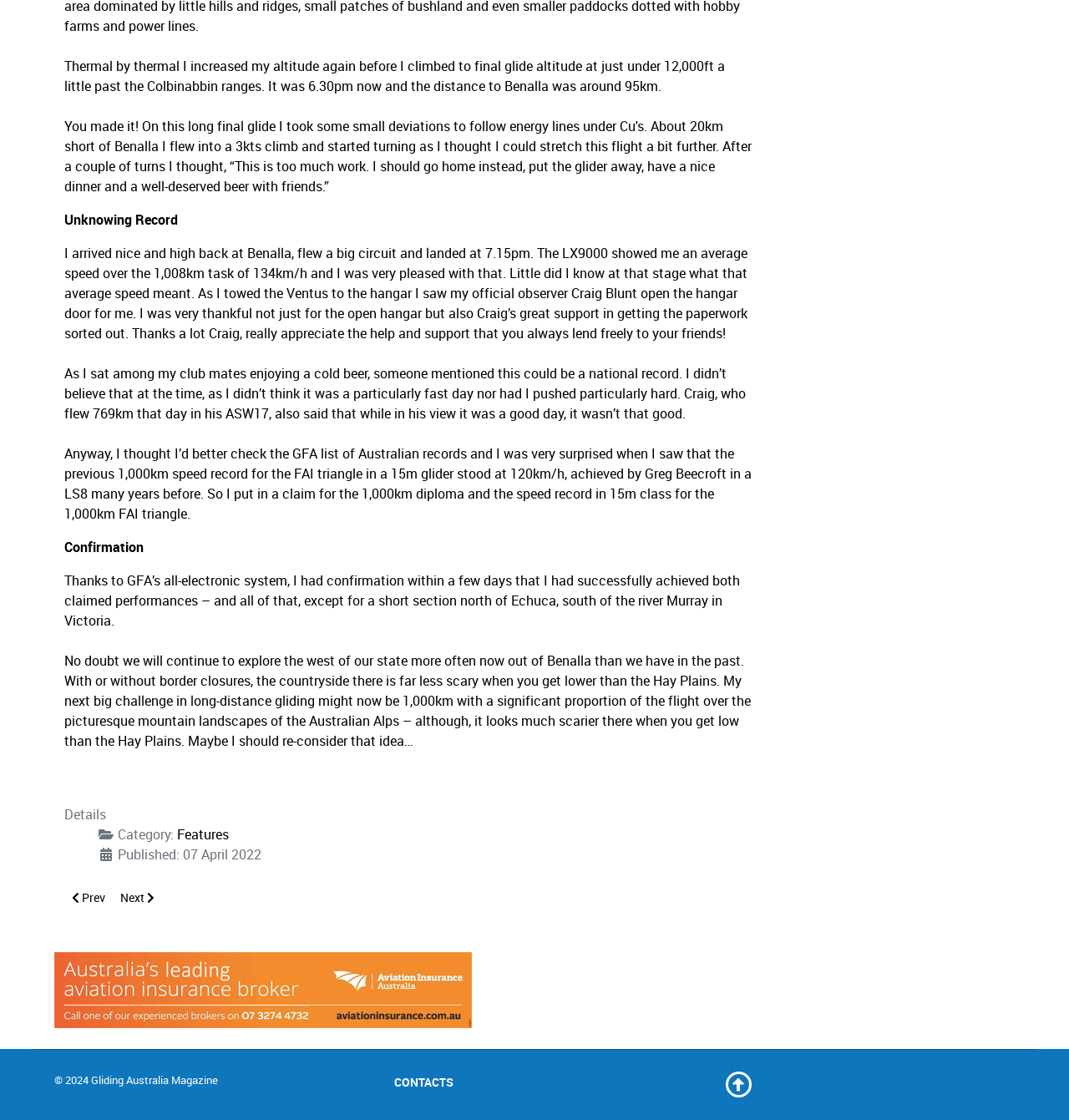Please provide a comprehensive response to the question below by analyzing the image: 
What is the name of the glider used by Greg Beecroft to achieve the previous 1,000km speed record?

The answer can be found in the fourth paragraph of the article, where the author mentions that Greg Beecroft achieved the previous 1,000km speed record in a LS8 many years before.